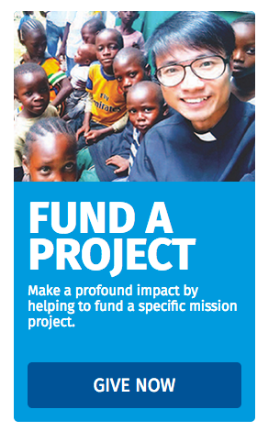Respond concisely with one word or phrase to the following query:
What is the attire of the smiling individual?

Clerical attire